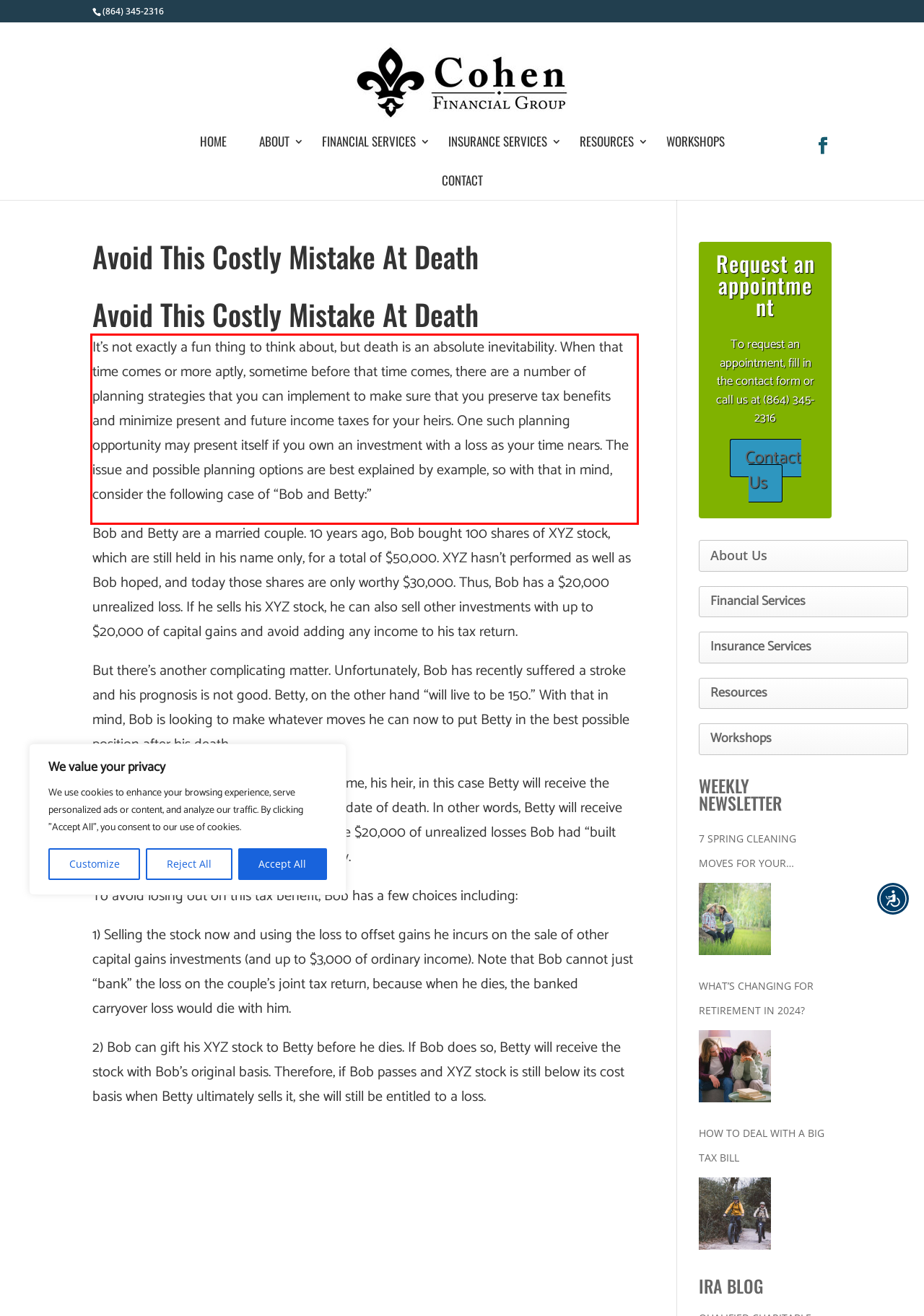Given a screenshot of a webpage containing a red bounding box, perform OCR on the text within this red bounding box and provide the text content.

It’s not exactly a fun thing to think about, but death is an absolute inevitability. When that time comes or more aptly, sometime before that time comes, there are a number of planning strategies that you can implement to make sure that you preserve tax benefits and minimize present and future income taxes for your heirs. One such planning opportunity may present itself if you own an investment with a loss as your time nears. The issue and possible planning options are best explained by example, so with that in mind, consider the following case of “Bob and Betty:”